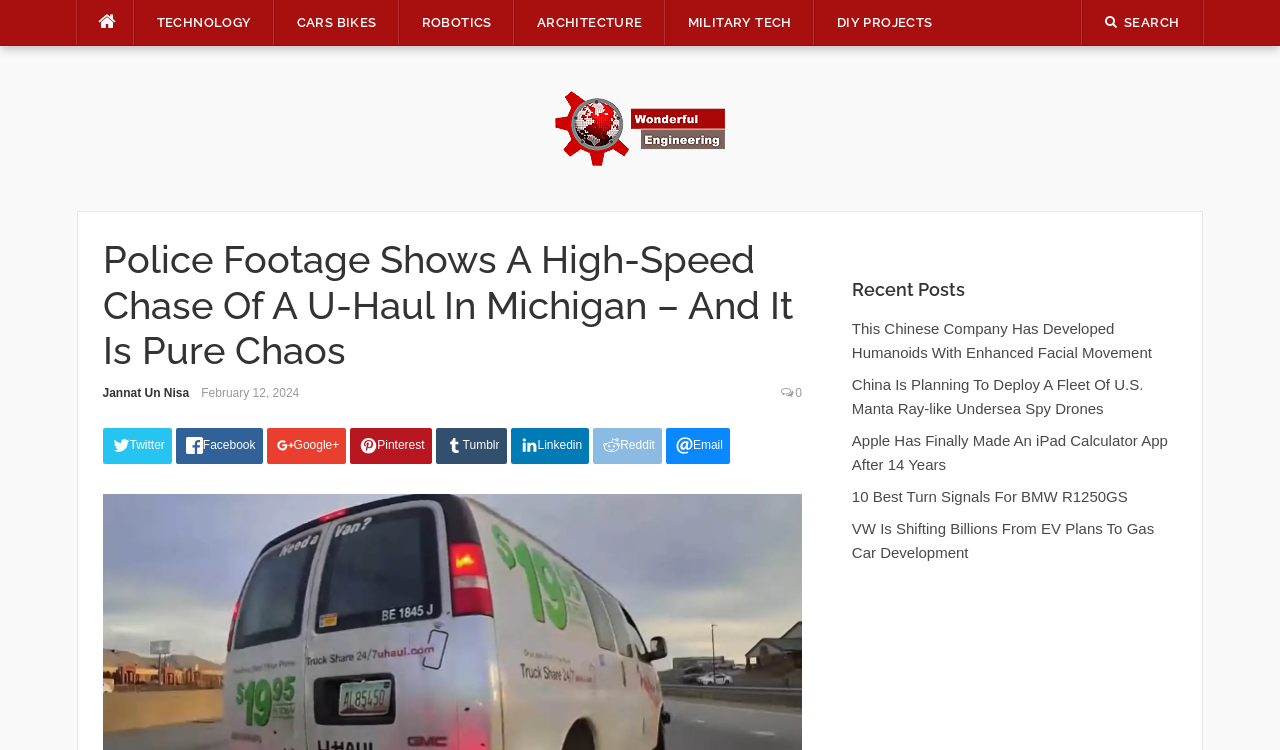Identify the bounding box coordinates of the clickable region to carry out the given instruction: "Read the article about Police Footage Shows A High-Speed Chase Of A U-Haul In Michigan".

[0.08, 0.316, 0.626, 0.498]